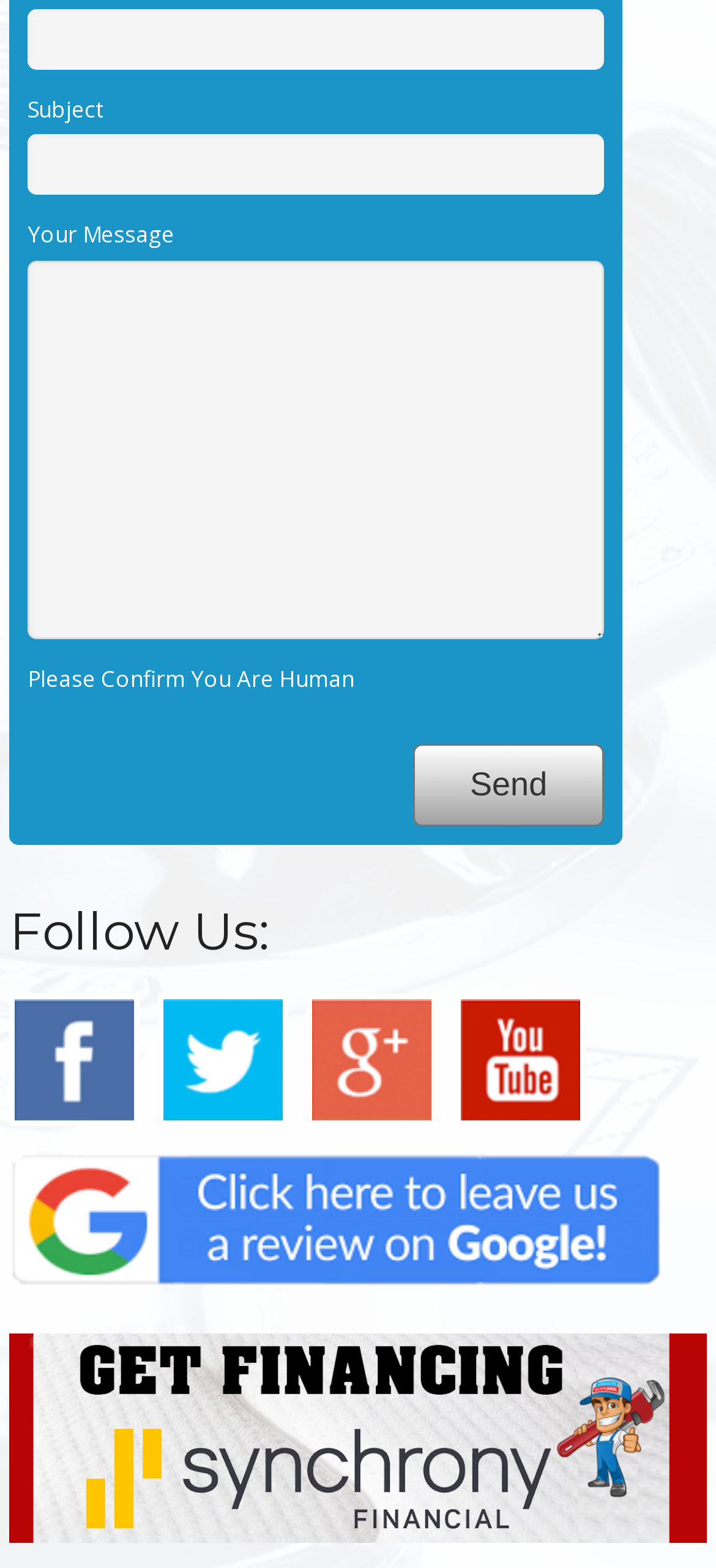Determine the bounding box coordinates of the clickable element to achieve the following action: 'access jnt777'. Provide the coordinates as four float values between 0 and 1, formatted as [left, top, right, bottom].

None